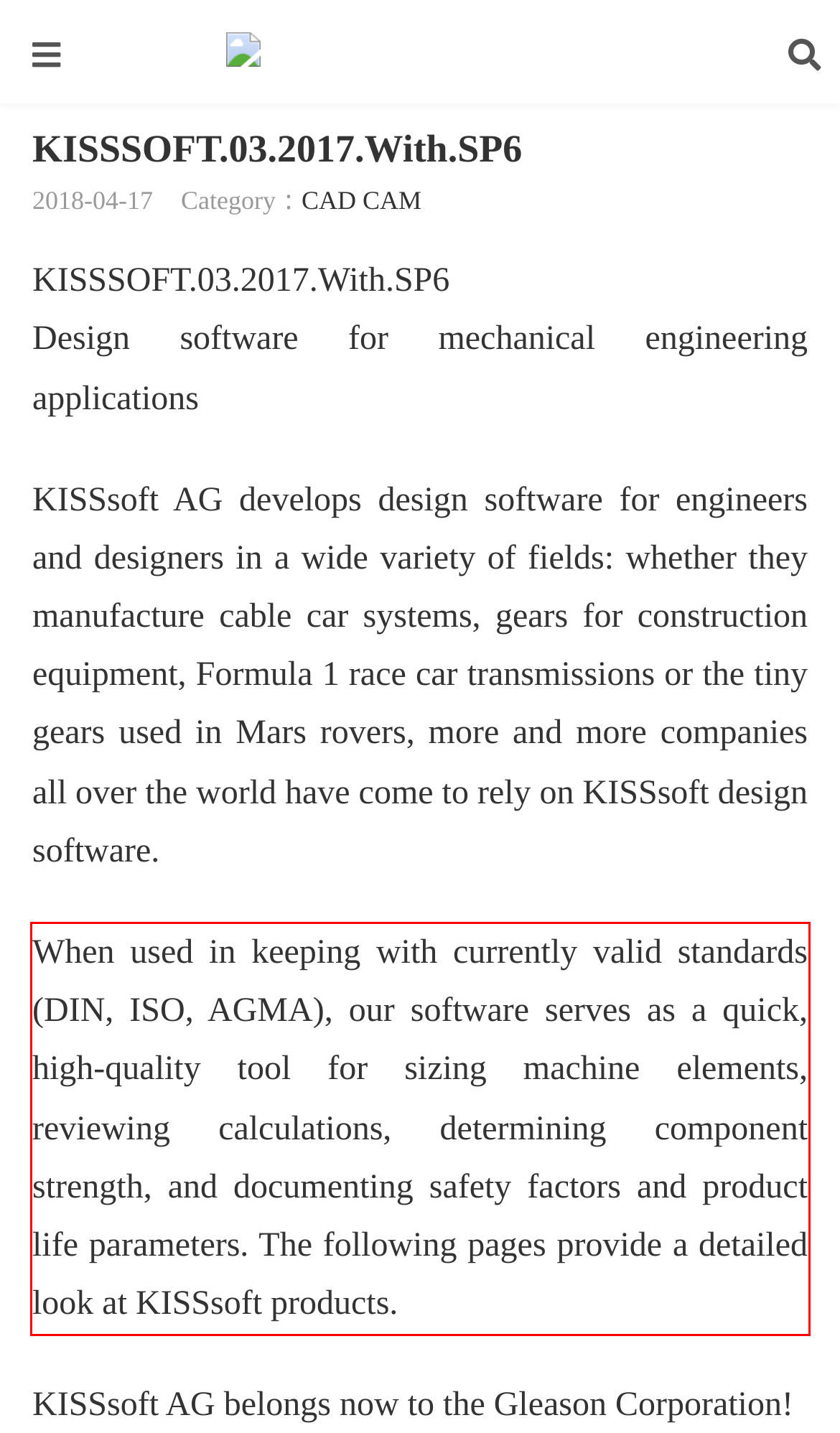Please use OCR to extract the text content from the red bounding box in the provided webpage screenshot.

When used in keeping with currently valid standards (DIN, ISO, AGMA), our software serves as a quick, high-quality tool for sizing machine elements, reviewing calculations, determining component strength, and documenting safety factors and product life parameters. The following pages provide a detailed look at KISSsoft products.